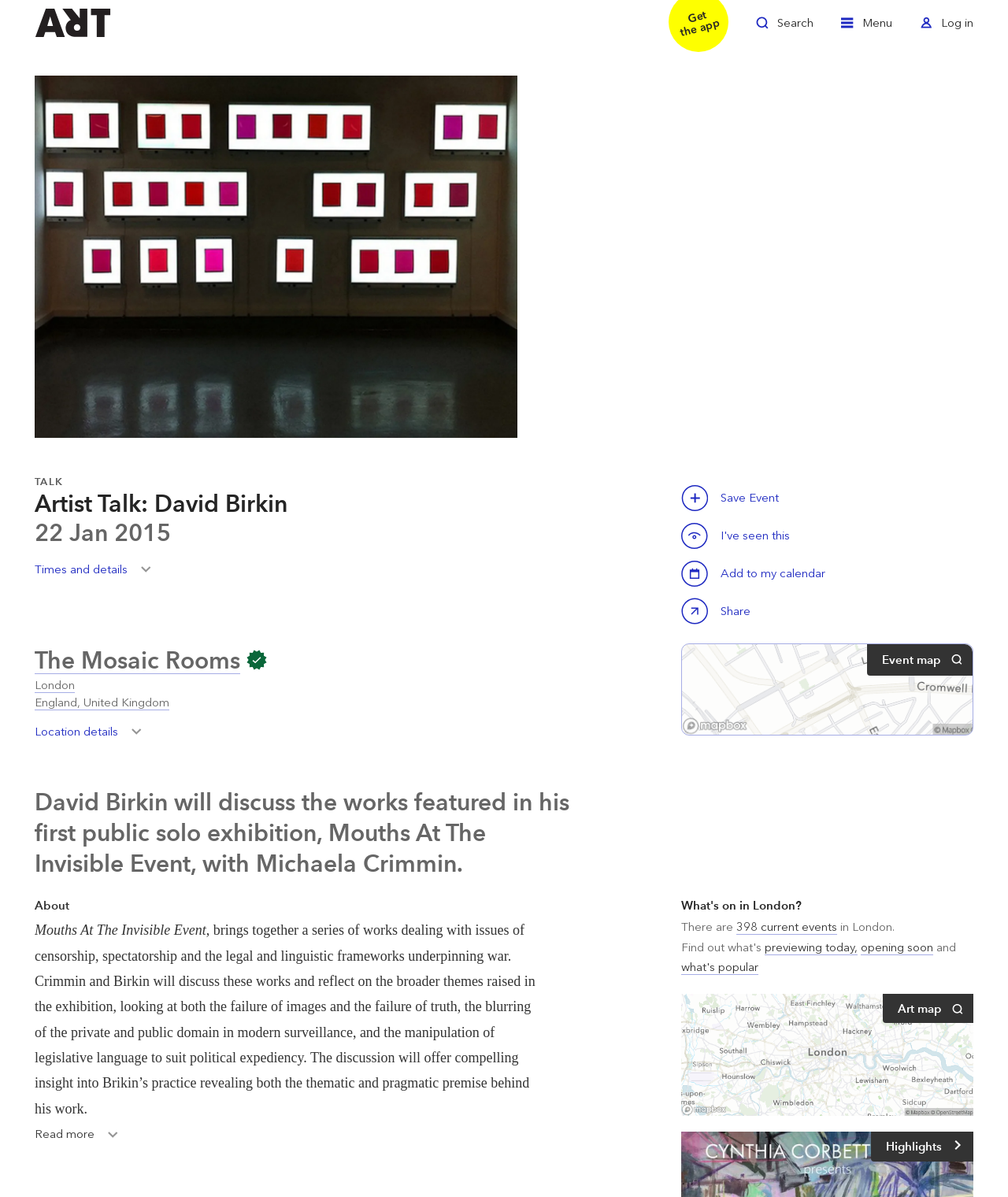Identify the title of the webpage and provide its text content.

Artist Talk: David Birkin